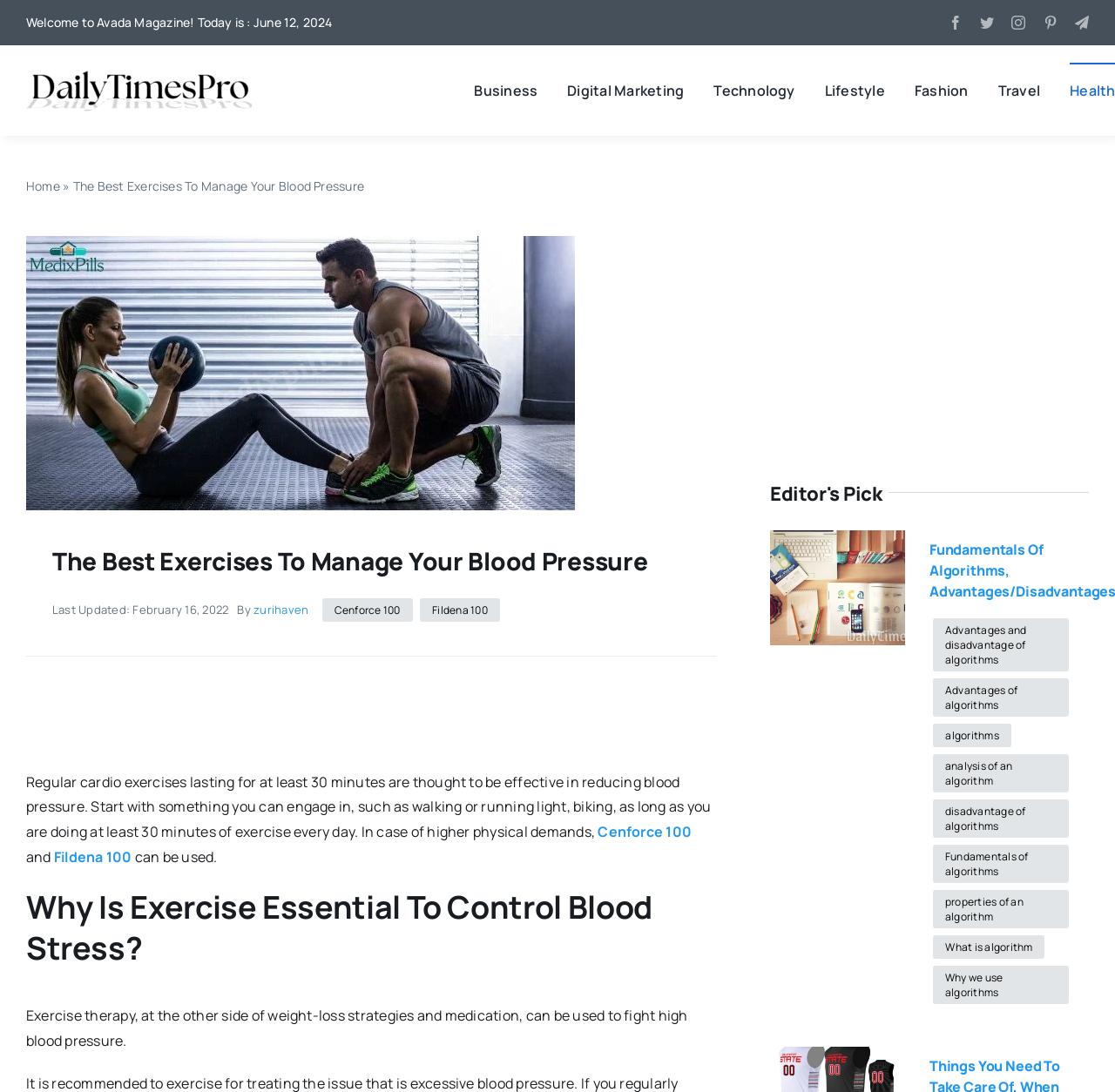Based on the image, please respond to the question with as much detail as possible:
How many social media links are present in the top-right corner?

In the top-right corner of the webpage, there are five social media links: facebook, twitter, instagram, pinterest, and telegram.